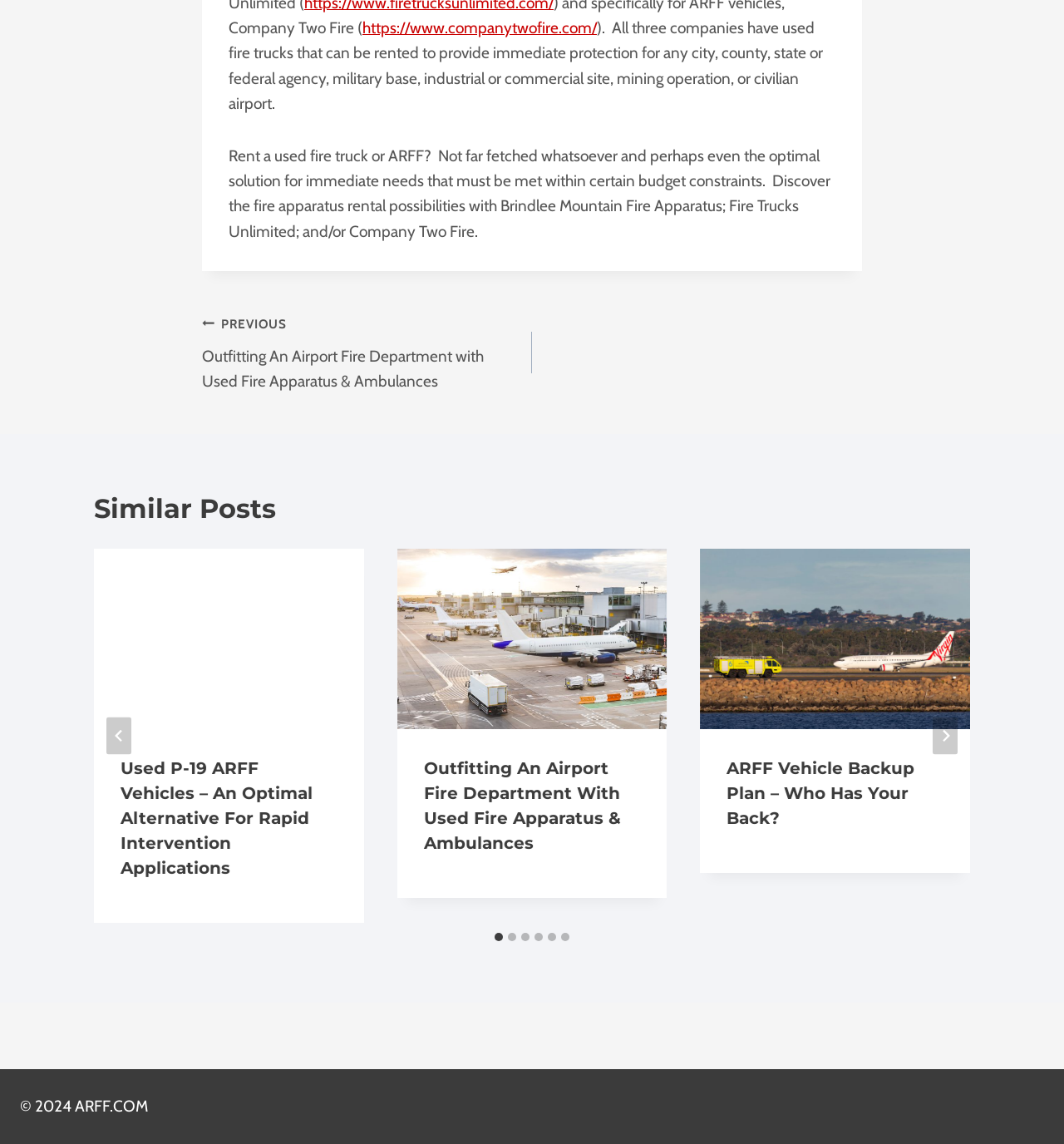Identify the bounding box for the UI element described as: "here". Ensure the coordinates are four float numbers between 0 and 1, formatted as [left, top, right, bottom].

None